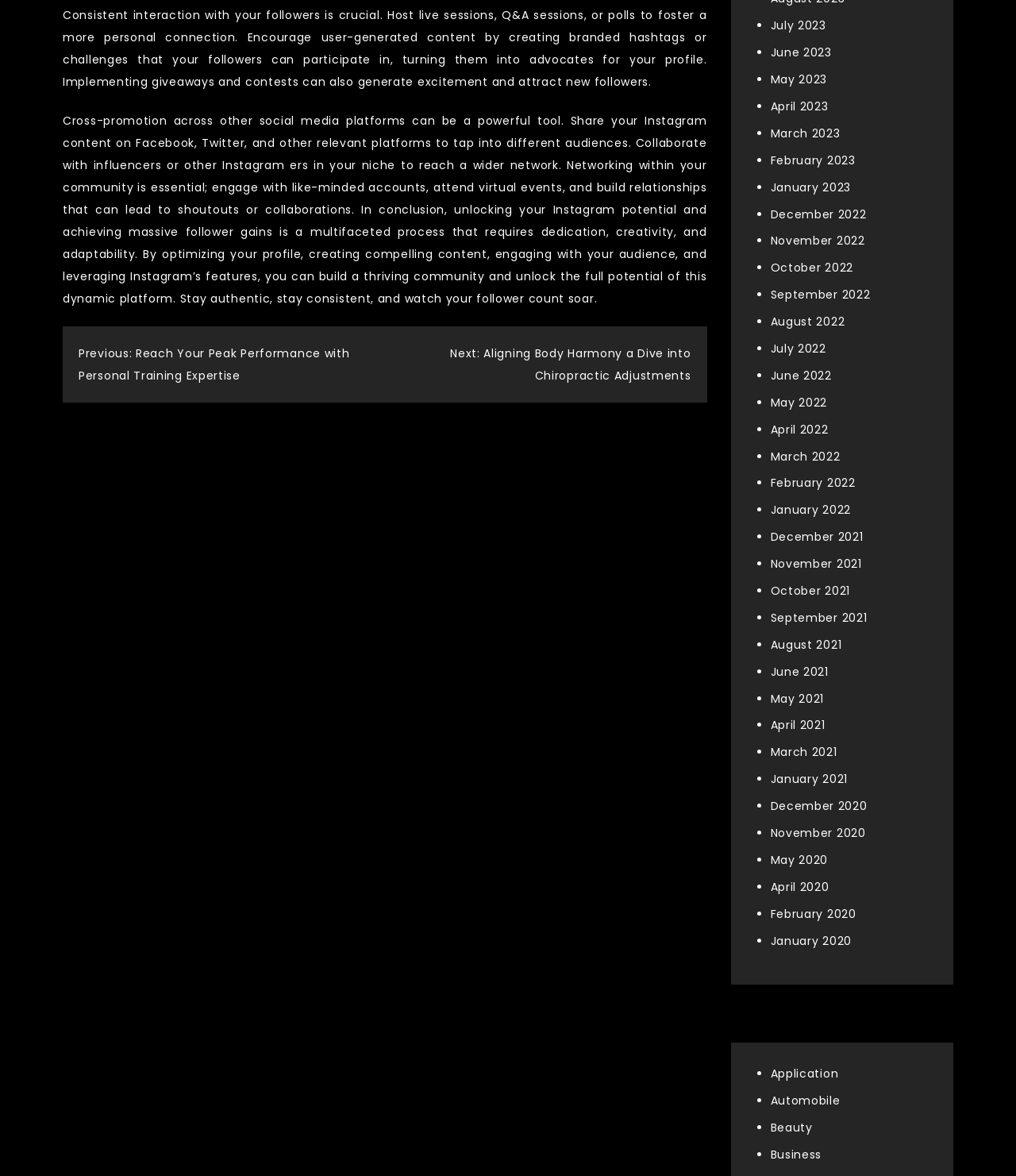How many months are listed in the archive?
Using the information from the image, answer the question thoroughly.

The number of months listed in the archive can be counted by examining the list of links, which includes 24 months from January 2020 to July 2023.